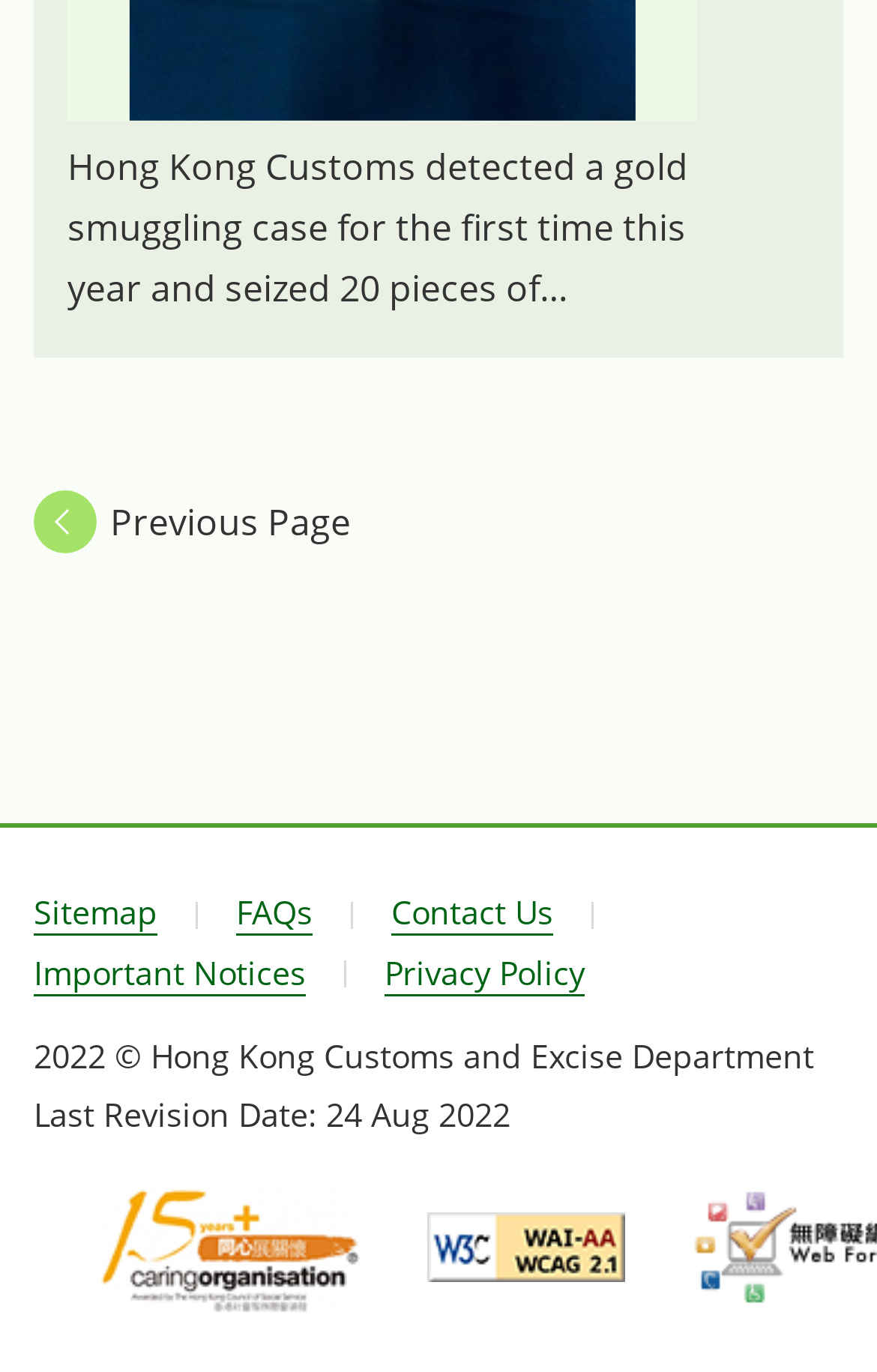What is the copyright year of the webpage?
Using the information from the image, answer the question thoroughly.

I found the copyright year by looking at the StaticText element with the text '2022 © Hong Kong Customs and Excise Department' at the bottom of the webpage.